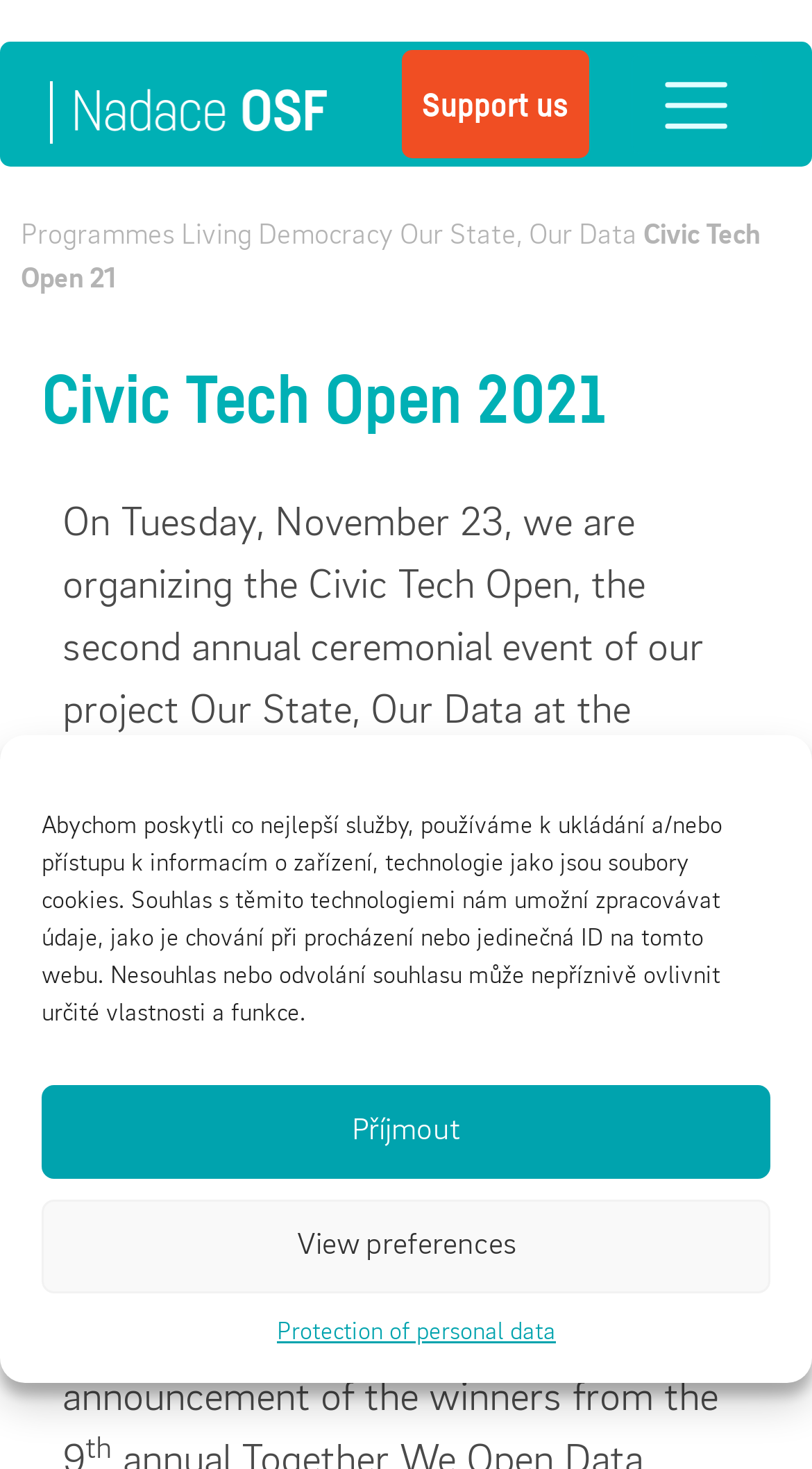Offer a comprehensive description of the webpage’s content and structure.

The webpage appears to be an event page for the Civic Tech Open 2021, organized by Nadace OSF. At the top, there is a dialog box for managing cookie consent, which takes up almost the entire width of the page and is positioned near the top. Within this dialog box, there is a block of text explaining the use of cookies and technologies to store and access device information. Below this text, there are two buttons, "Příjmout" (Accept) and "View preferences", and a link to "Protection of personal data".

Above the dialog box, there is a heading with the text "Nadase OSF", accompanied by a small image of the same name. To the right of this heading, there is a link to "Support us". A navigation toggle button is positioned at the top right corner of the page.

The main content of the page is divided into several sections. On the left side, there are three links: "Programmes", "Living Democracy", and "Our State, Our Data". On the right side, there is a large heading that reads "Civic Tech Open 21", with a smaller heading below it that reads "Civic Tech Open 2021". There is also a superscript symbol at the bottom right corner of the page.

Overall, the webpage has a simple and organized layout, with clear headings and concise text. The use of images is minimal, with only one small image of Nadace OSF.